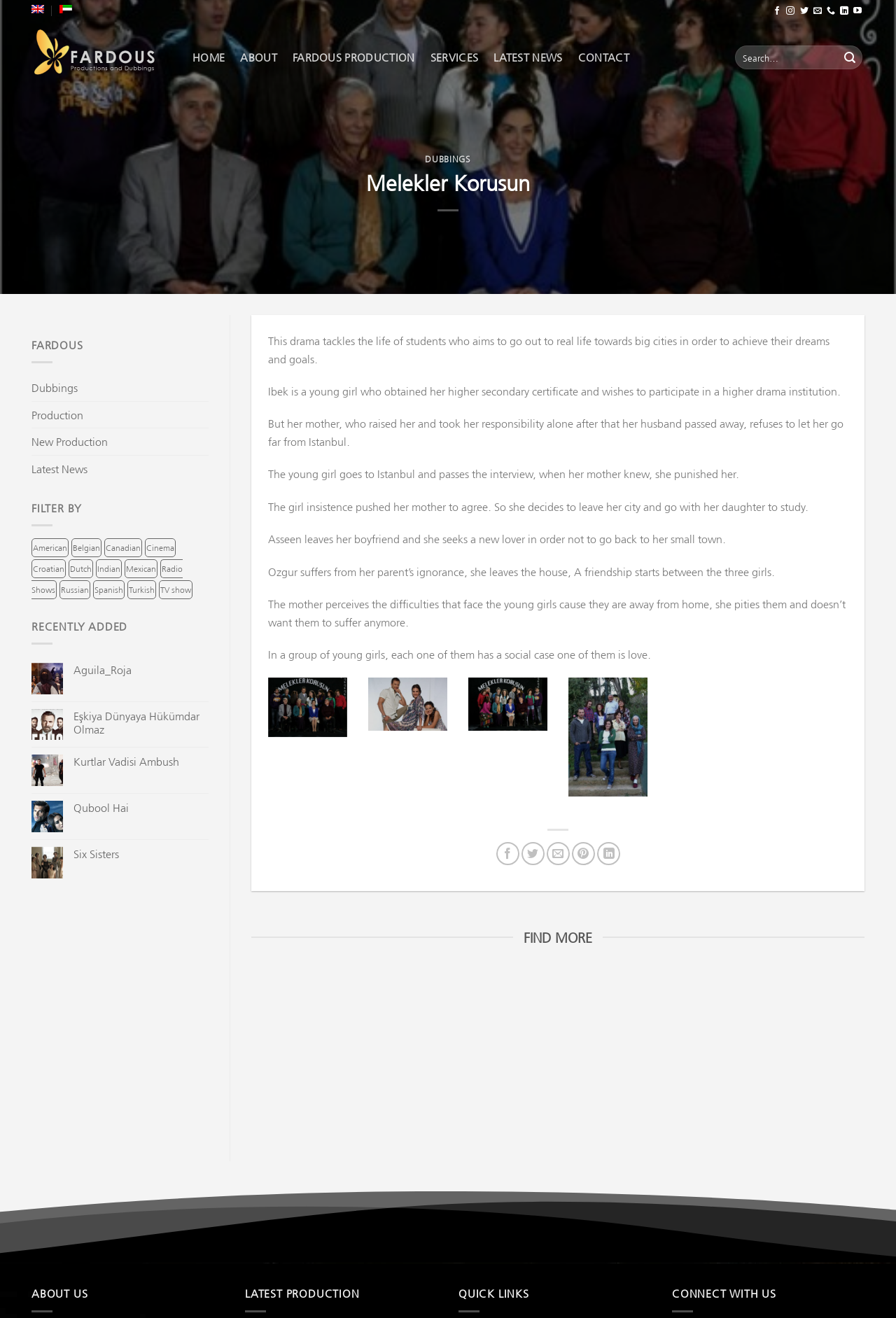Please specify the bounding box coordinates in the format (top-left x, top-left y, bottom-right x, bottom-right y), with values ranging from 0 to 1. Identify the bounding box for the UI component described as follows: Eşkiya Dünyaya Hükümdar Olmaz

[0.082, 0.538, 0.232, 0.558]